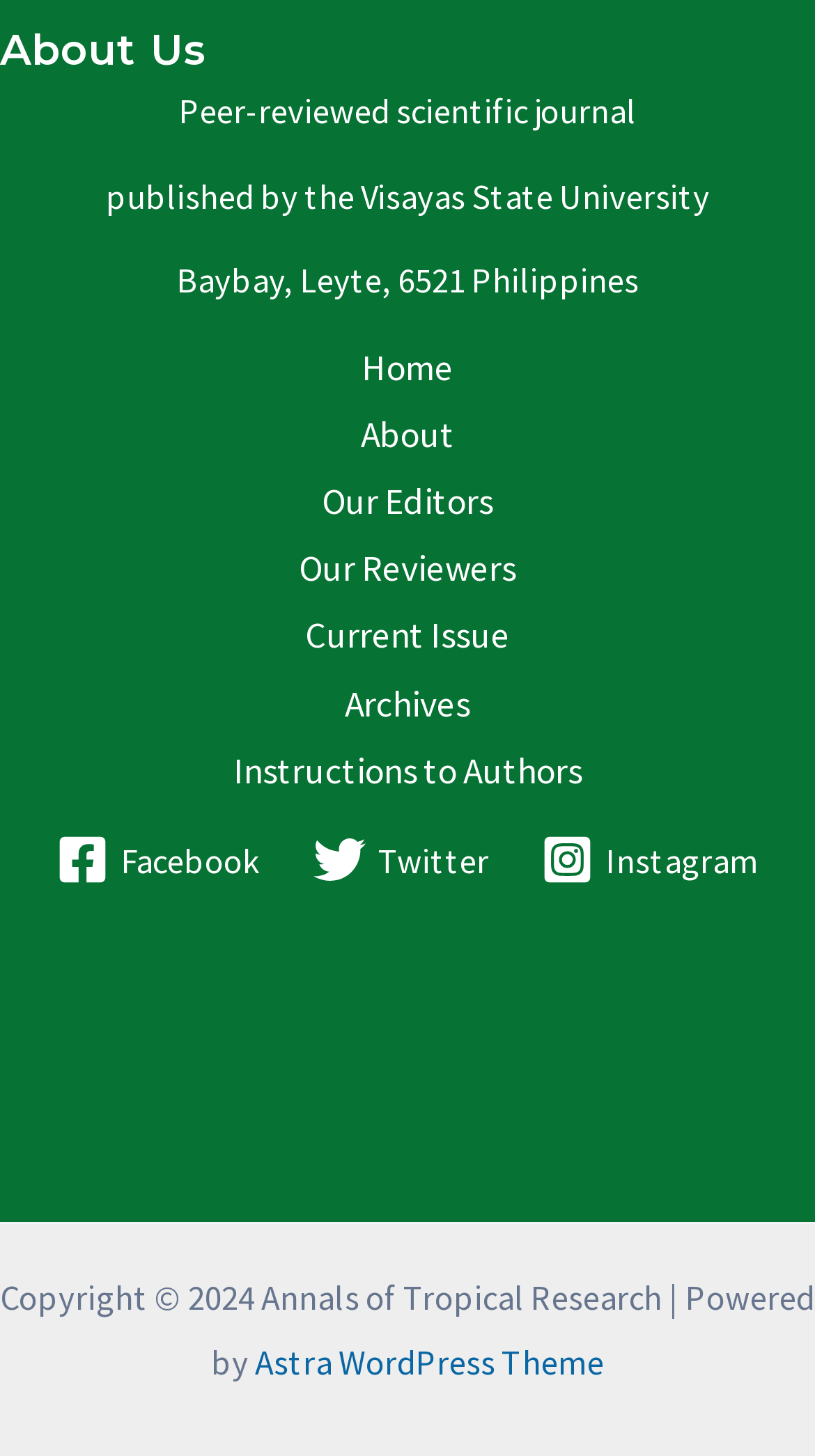For the given element description Our Editors, determine the bounding box coordinates of the UI element. The coordinates should follow the format (top-left x, top-left y, bottom-right x, bottom-right y) and be within the range of 0 to 1.

[0.344, 0.321, 0.656, 0.368]